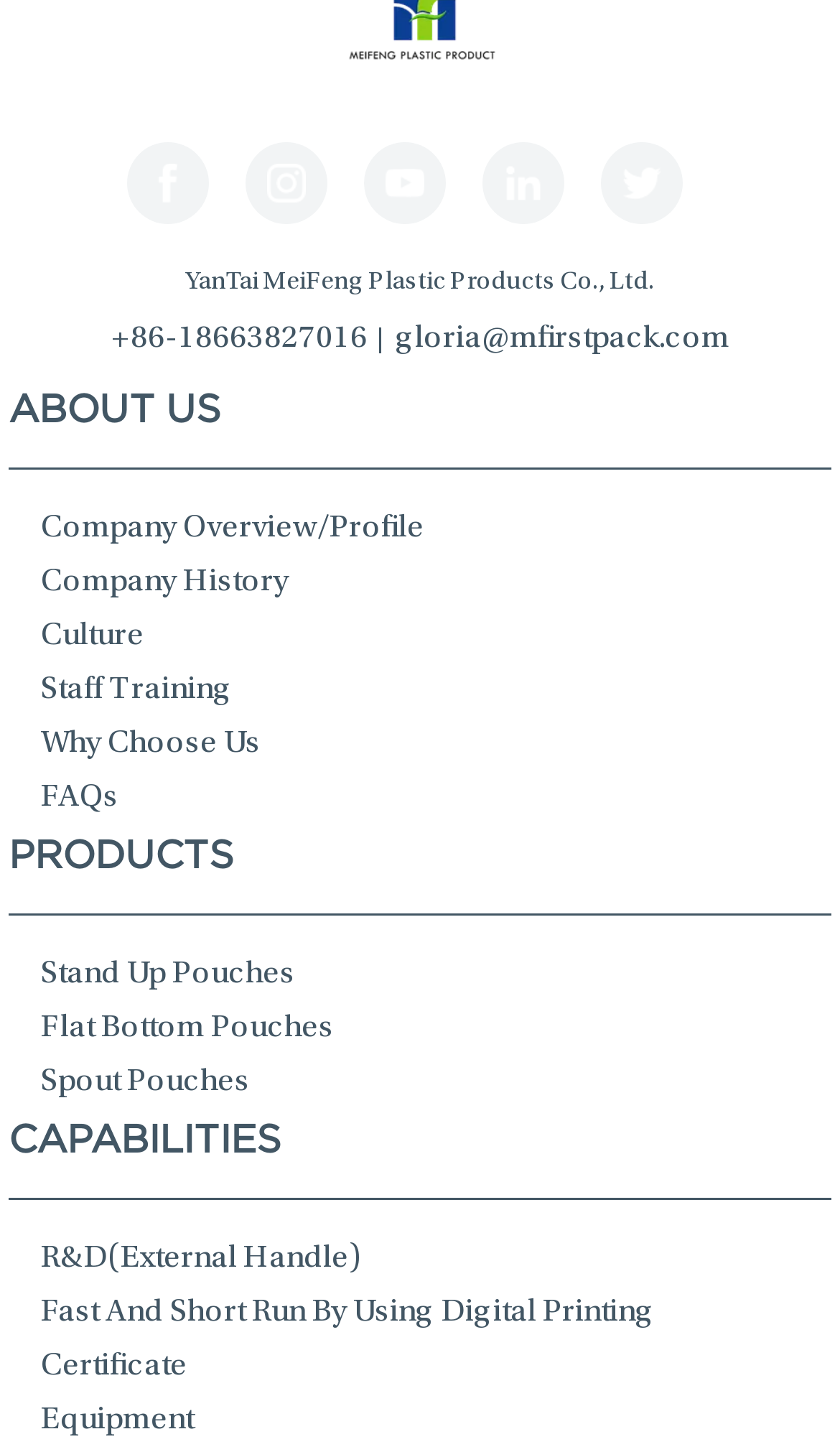What are the types of pouches offered?
Look at the webpage screenshot and answer the question with a detailed explanation.

The types of pouches can be found in the link elements under the 'PRODUCTS' heading, with bounding box coordinates [0.01, 0.653, 0.99, 0.69], [0.01, 0.69, 0.99, 0.727], and [0.01, 0.727, 0.99, 0.764] respectively.